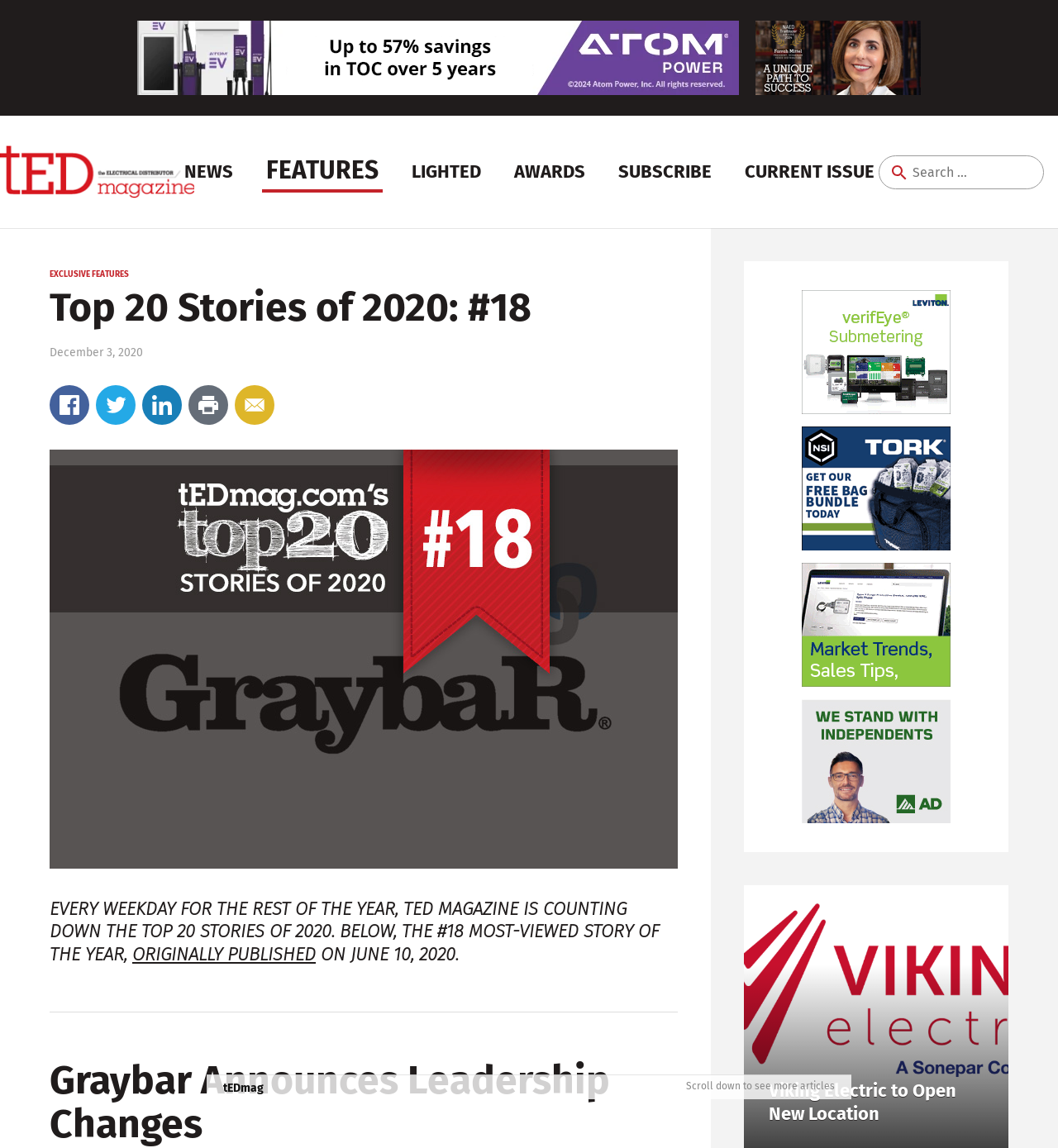Identify the bounding box coordinates for the UI element described as follows: Best of the Best. Use the format (top-left x, top-left y, bottom-right x, bottom-right y) and ensure all values are floating point numbers between 0 and 1.

[0.47, 0.233, 0.697, 0.263]